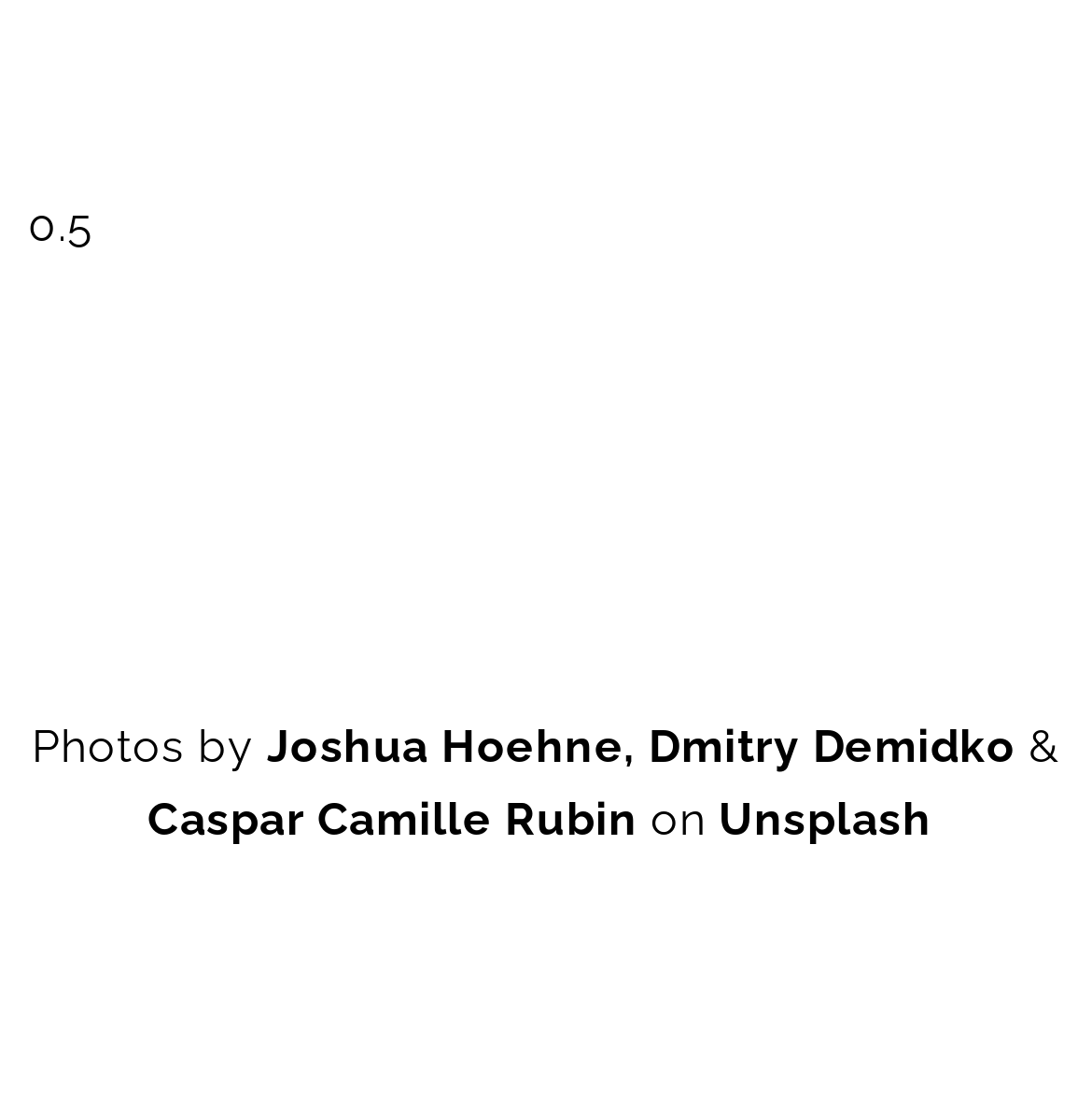Respond to the following question with a brief word or phrase:
Is there a separator between the photographers' names and the source?

yes